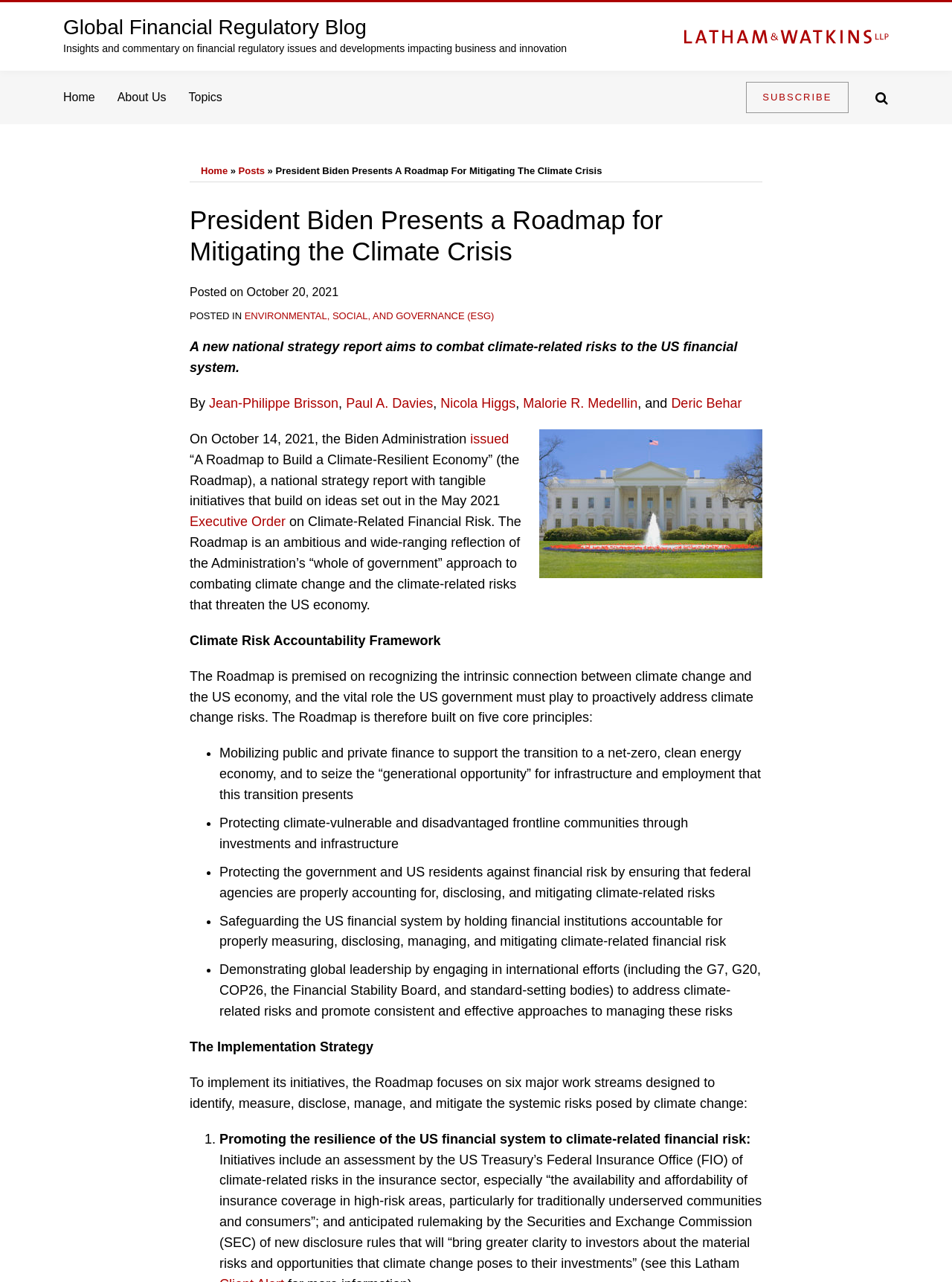Describe all significant elements and features of the webpage.

The webpage is a blog post titled "President Biden Presents a Roadmap for Mitigating the Climate Crisis" on the Global Financial Regulatory Blog. At the top, there is a navigation bar with links to "Home", "About Us", "Topics", and "Subscribe". Below this, there is a logo of Latham & Watkins, the law firm that publishes the blog.

The main content of the blog post is divided into sections. The first section is an introduction, which summarizes the purpose of the national strategy report, "A Roadmap to Build a Climate-Resilient Economy", issued by the Biden Administration. The report aims to combat climate-related risks to the US financial system.

The second section provides more details about the report, including its five core principles, which are listed in bullet points. These principles include mobilizing public and private finance to support the transition to a net-zero economy, protecting climate-vulnerable communities, and safeguarding the US financial system.

The third section discusses the implementation strategy of the report, which focuses on six major work streams designed to identify, measure, disclose, manage, and mitigate the systemic risks posed by climate change. These work streams are listed in numbered points, including promoting the resilience of the US financial system to climate-related financial risk and enhancing the climate-related risk management practices of financial institutions.

Throughout the blog post, there are links to other relevant articles and resources, including an Executive Order on Climate-Related Financial Risk. The post also includes the names of the authors, Jean-Philippe Brisson, Paul A. Davies, Nicola Higgs, and others.